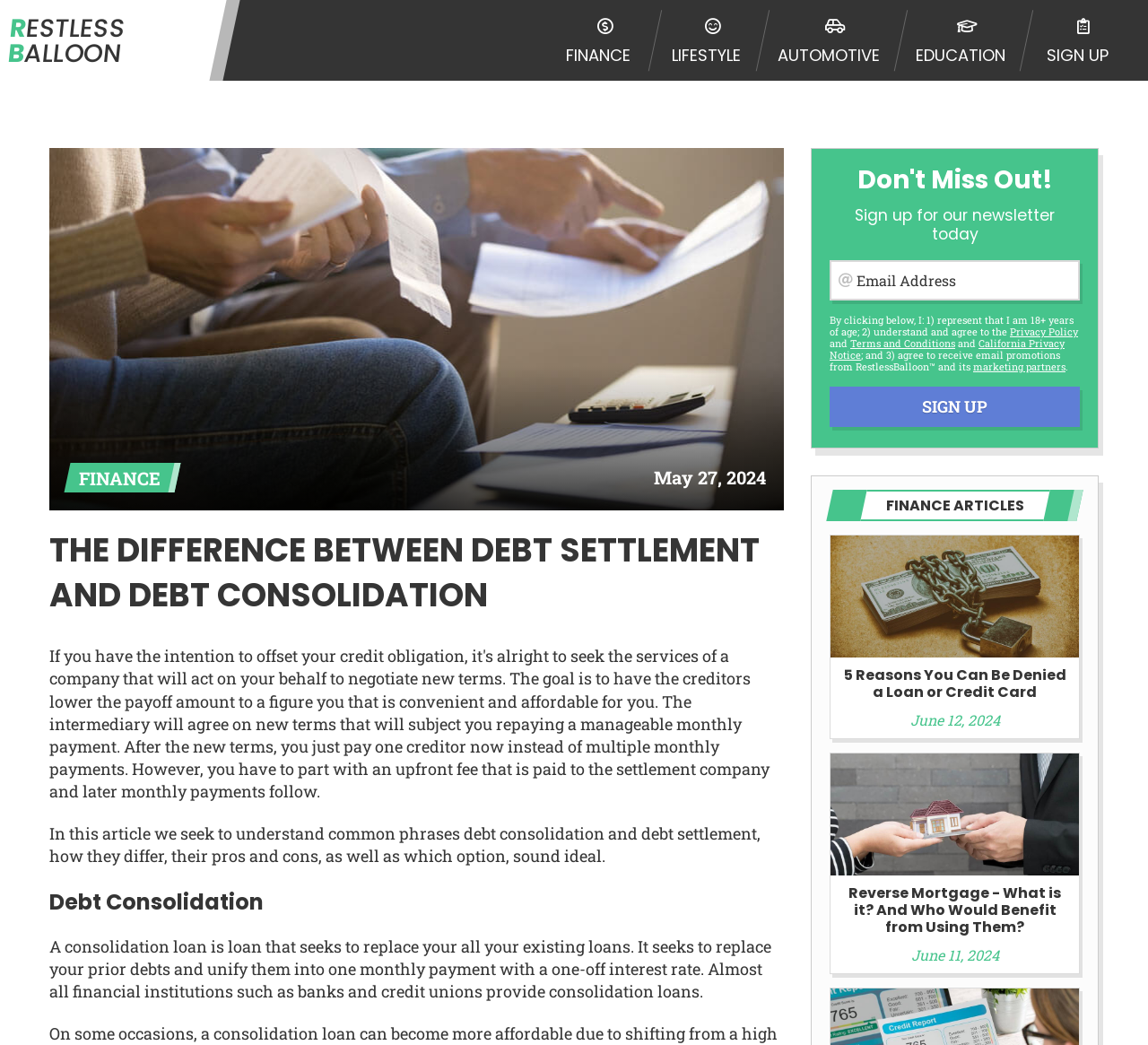Locate the bounding box of the UI element defined by this description: "California Privacy Notice". The coordinates should be given as four float numbers between 0 and 1, formatted as [left, top, right, bottom].

[0.723, 0.322, 0.927, 0.346]